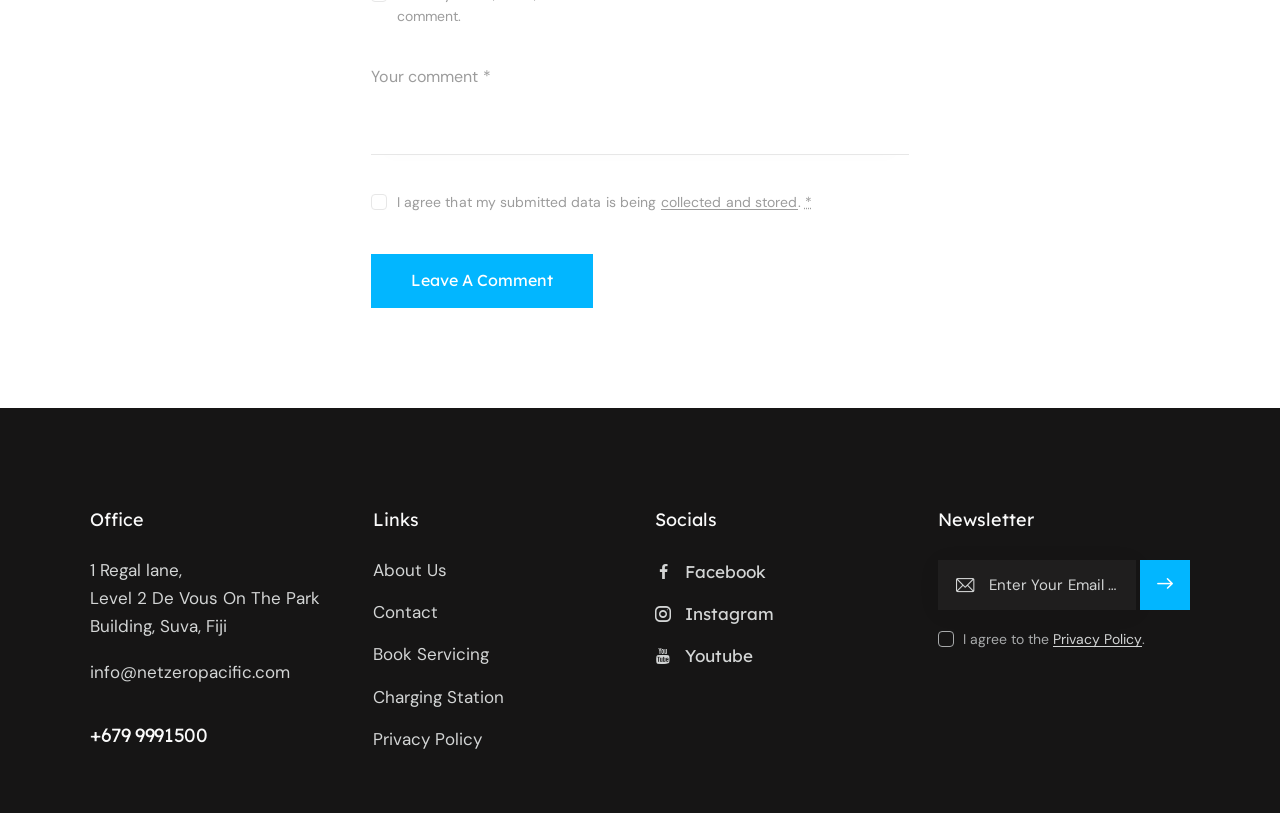Determine the bounding box coordinates of the region I should click to achieve the following instruction: "Send a newsletter subscription". Ensure the bounding box coordinates are four float numbers between 0 and 1, i.e., [left, top, right, bottom].

[0.891, 0.689, 0.93, 0.75]